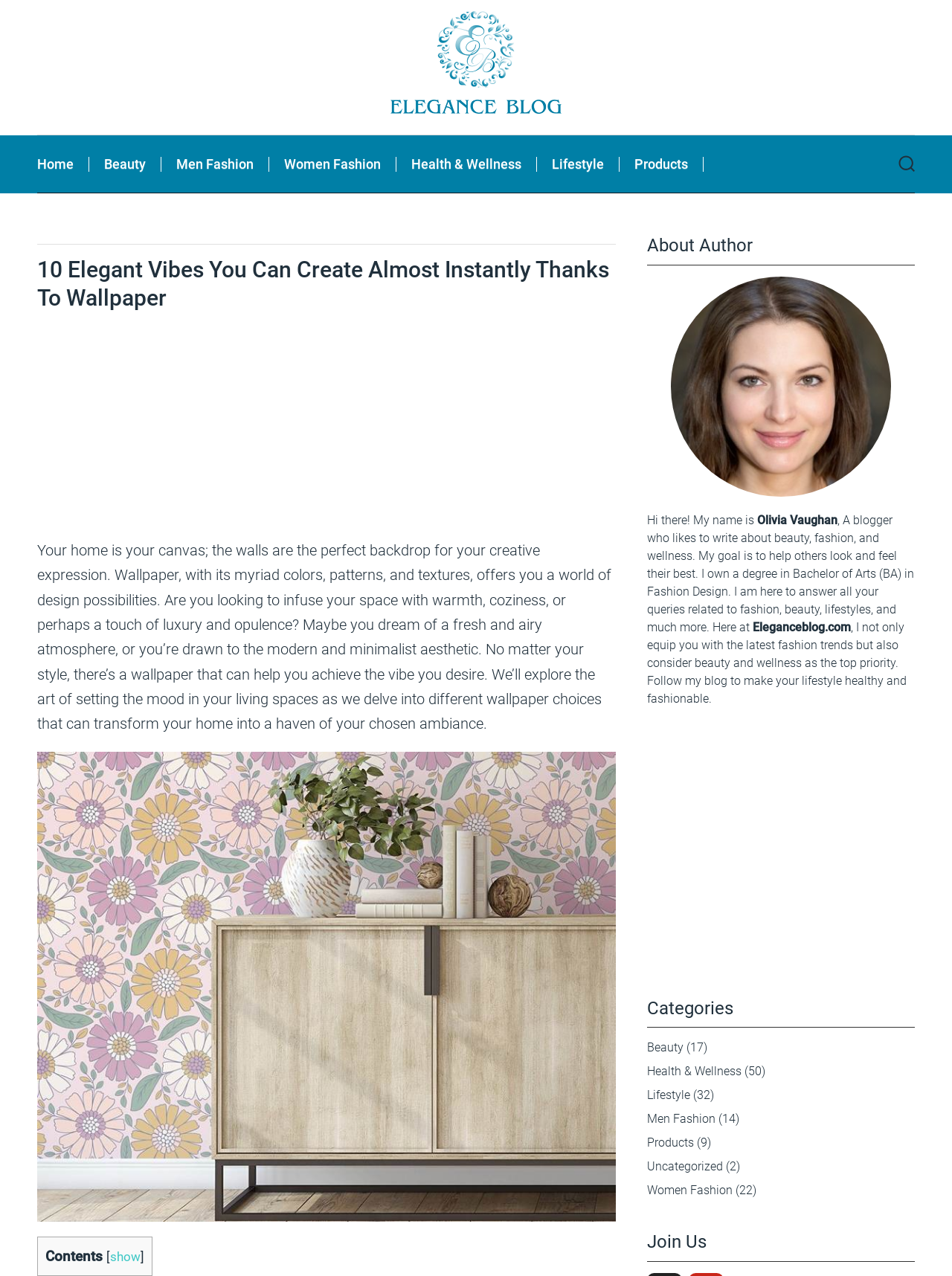Could you specify the bounding box coordinates for the clickable section to complete the following instruction: "Click on the 'Home' link"?

[0.039, 0.123, 0.094, 0.135]